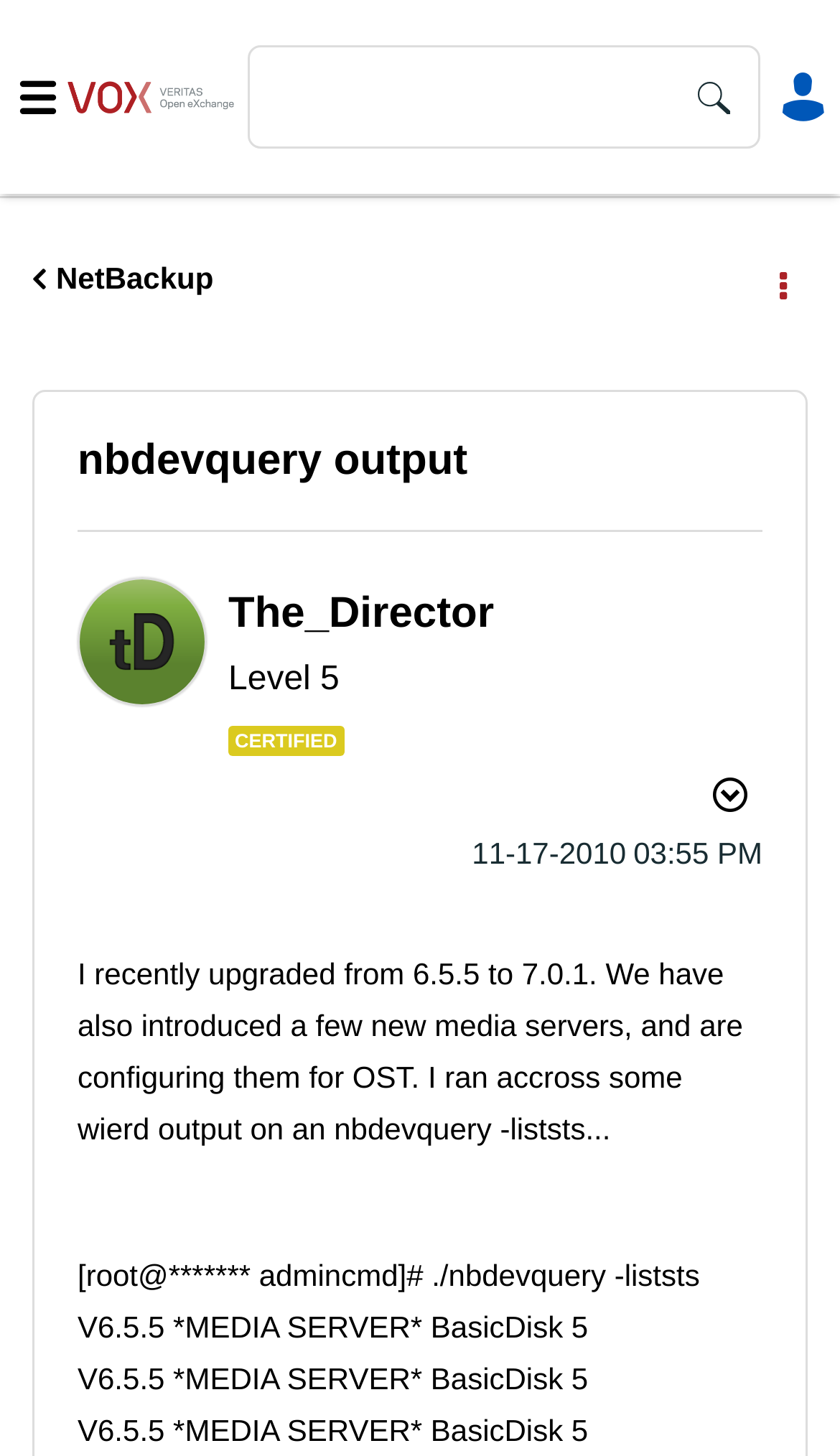Please locate the bounding box coordinates of the element that should be clicked to achieve the given instruction: "Show nbdevquery output post option menu".

[0.821, 0.523, 0.908, 0.568]